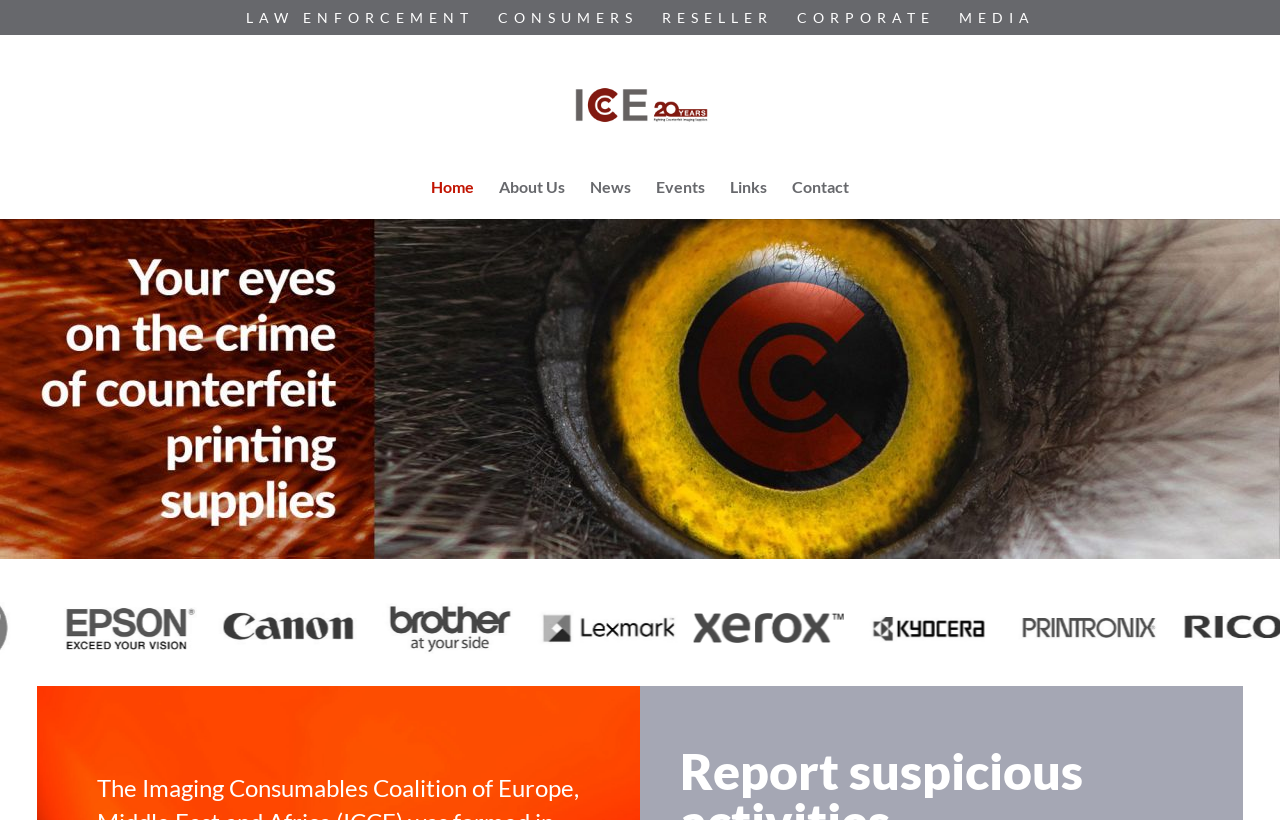How many links are in the top navigation bar?
Using the image, elaborate on the answer with as much detail as possible.

I counted the links in the top navigation bar, which are 'LAW ENFORCEMENT', 'CONSUMERS', 'RESELLER', 'CORPORATE', 'MEDIA', and 'ICCE'. There are 6 links in total.